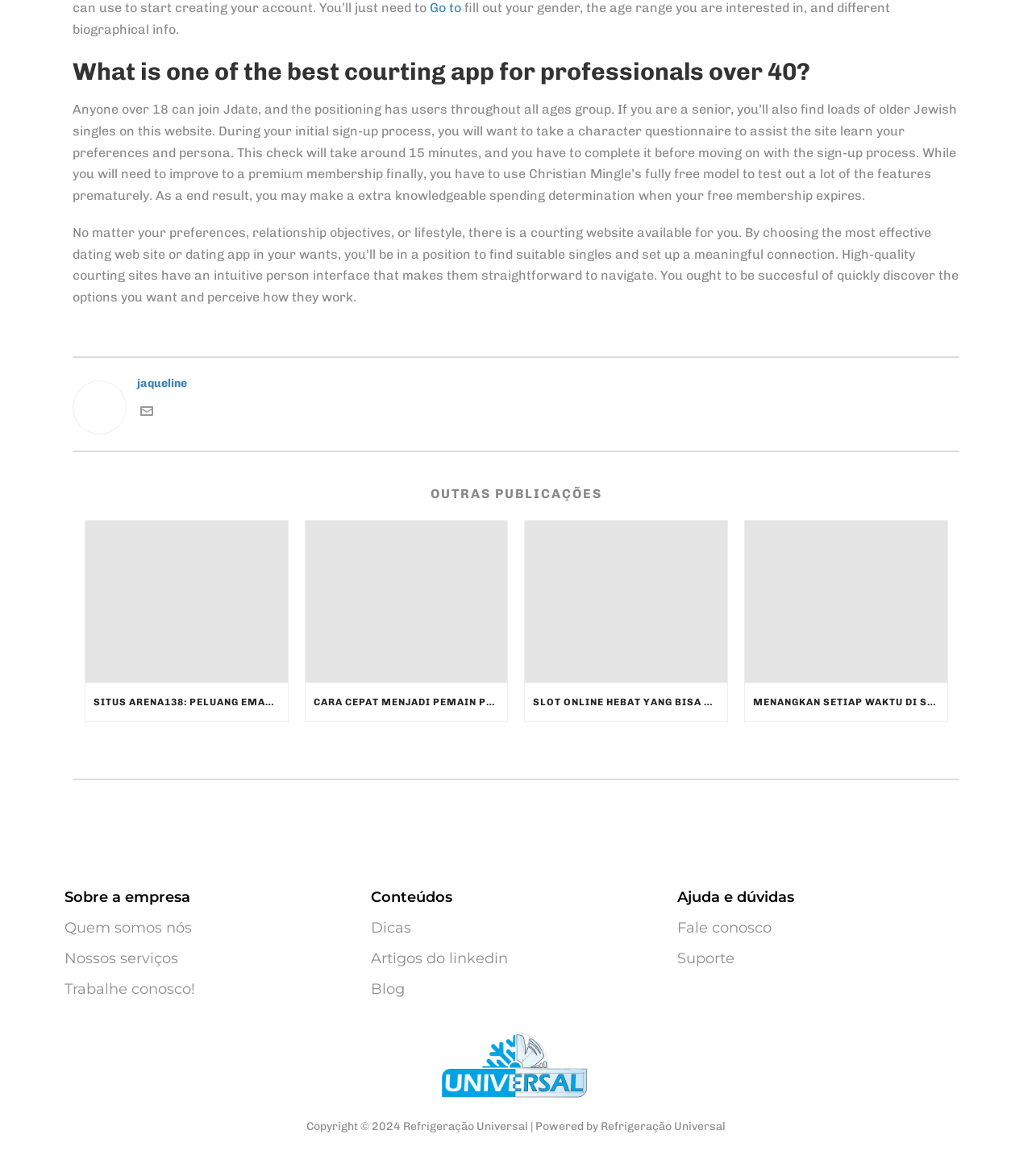Pinpoint the bounding box coordinates for the area that should be clicked to perform the following instruction: "Click on 'Go to'".

[0.416, 0.0, 0.447, 0.013]